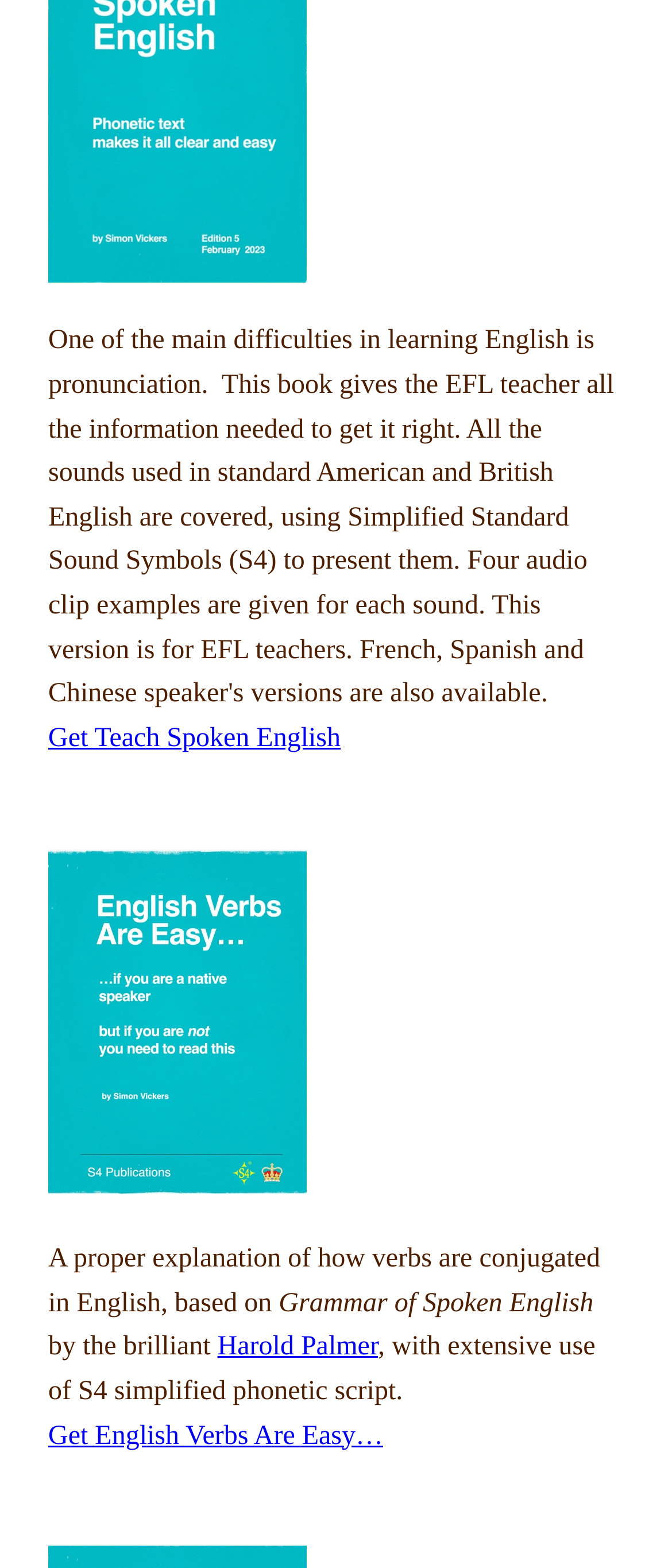Please give a short response to the question using one word or a phrase:
What script is used extensively in the webpage?

S4 simplified phonetic script